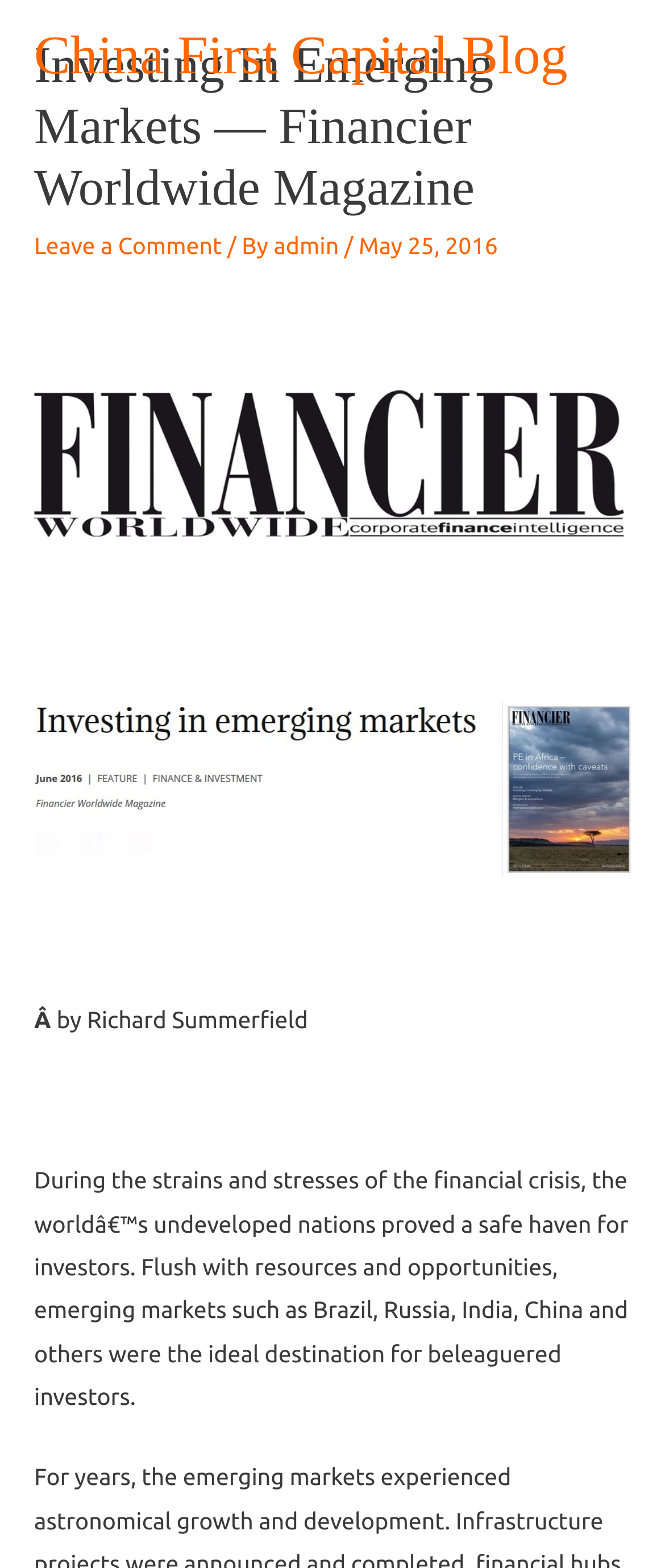Answer in one word or a short phrase: 
What is the date of the article?

May 25, 2016